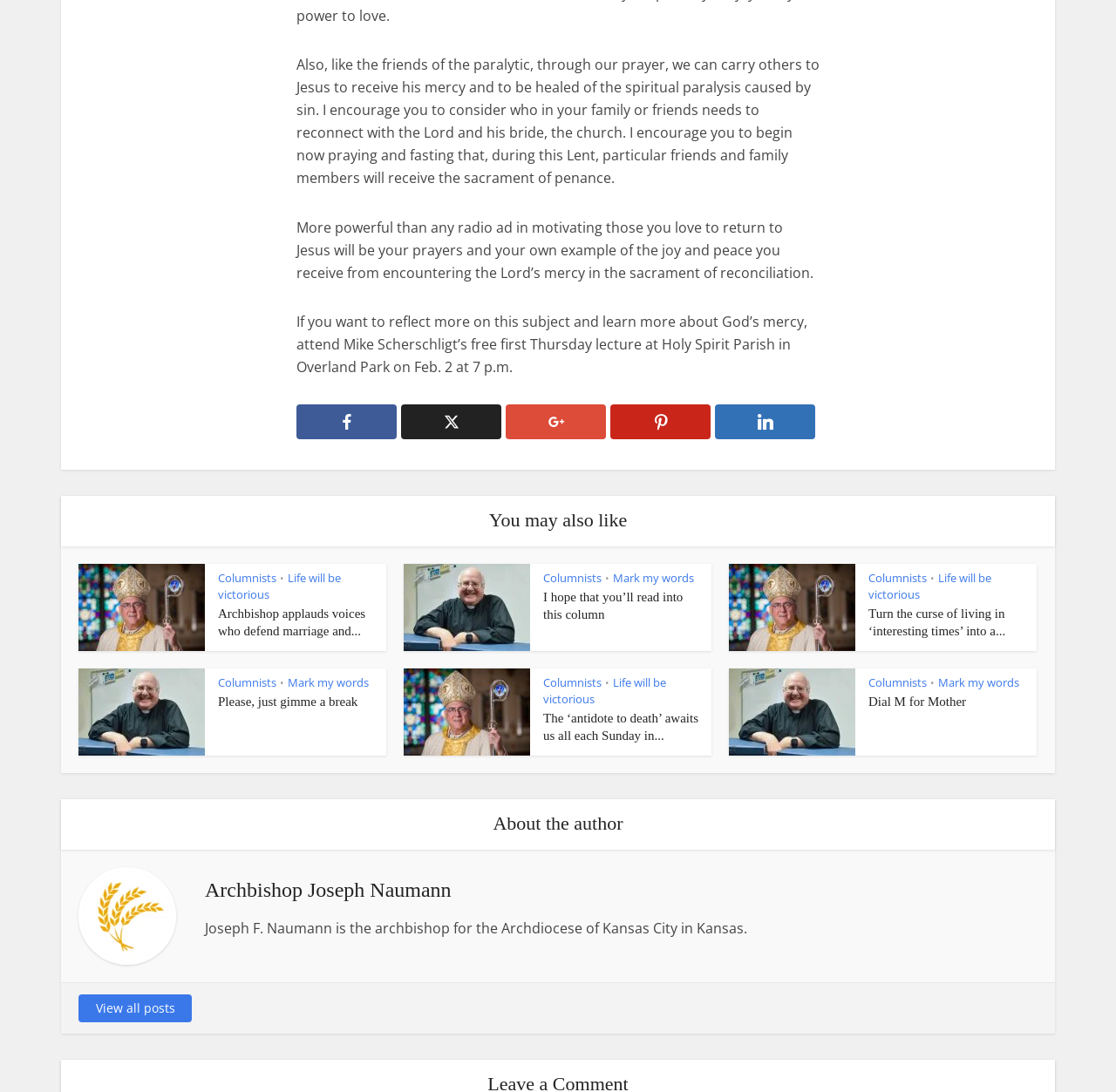Answer the question in one word or a short phrase:
How many articles are listed under 'You may also like'?

6